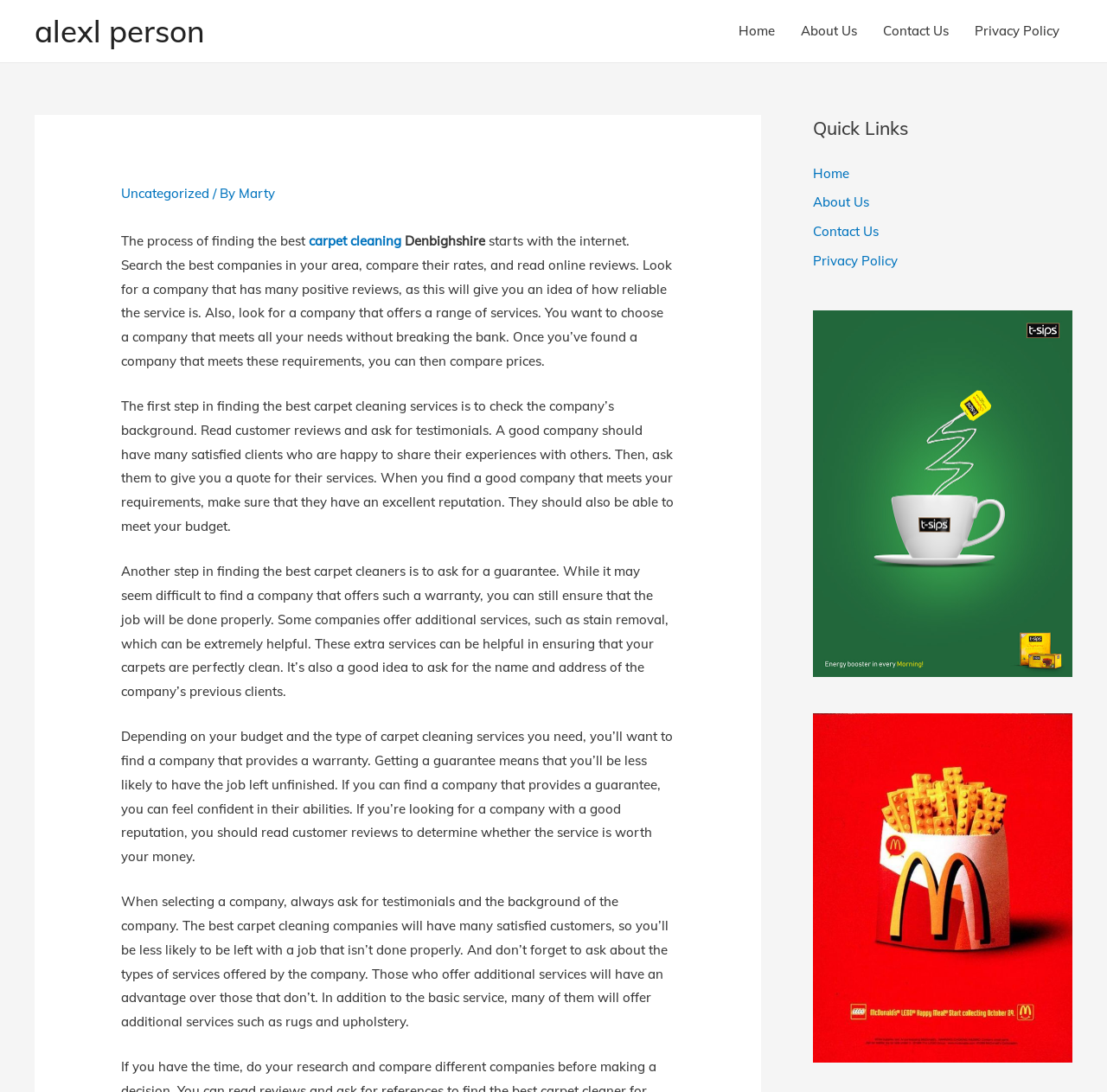What is the first step in finding the best carpet cleaning services?
Carefully examine the image and provide a detailed answer to the question.

According to the text, the first step in finding the best carpet cleaning services is to check the company's background, which includes reading customer reviews and asking for testimonials.